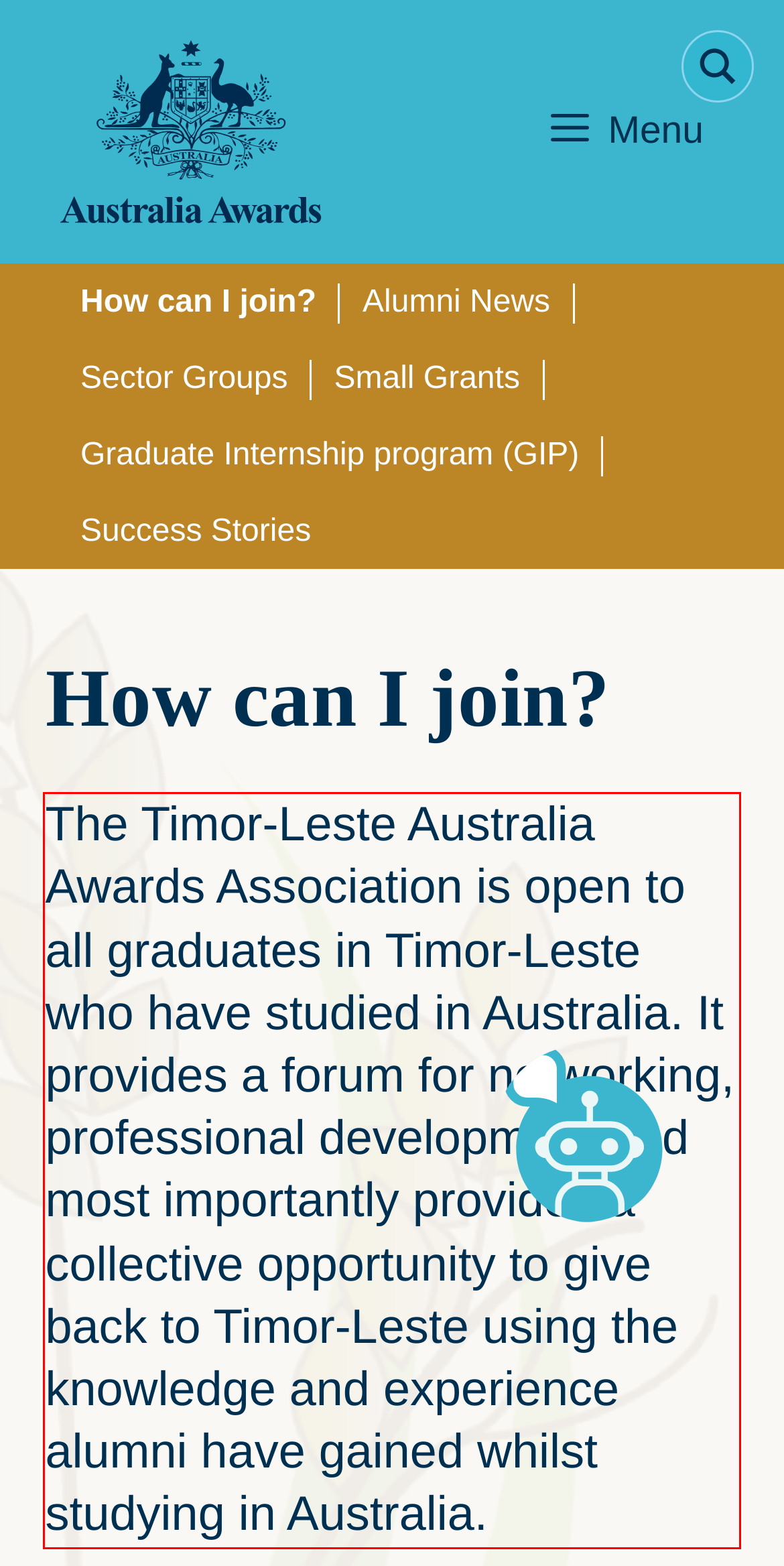You are provided with a webpage screenshot that includes a red rectangle bounding box. Extract the text content from within the bounding box using OCR.

The Timor-Leste Australia Awards Association is open to all graduates in Timor-Leste who have studied in Australia. It provides a forum for networking, professional development and most importantly provides a collective opportunity to give back to Timor-Leste using the knowledge and experience alumni have gained whilst studying in Australia.